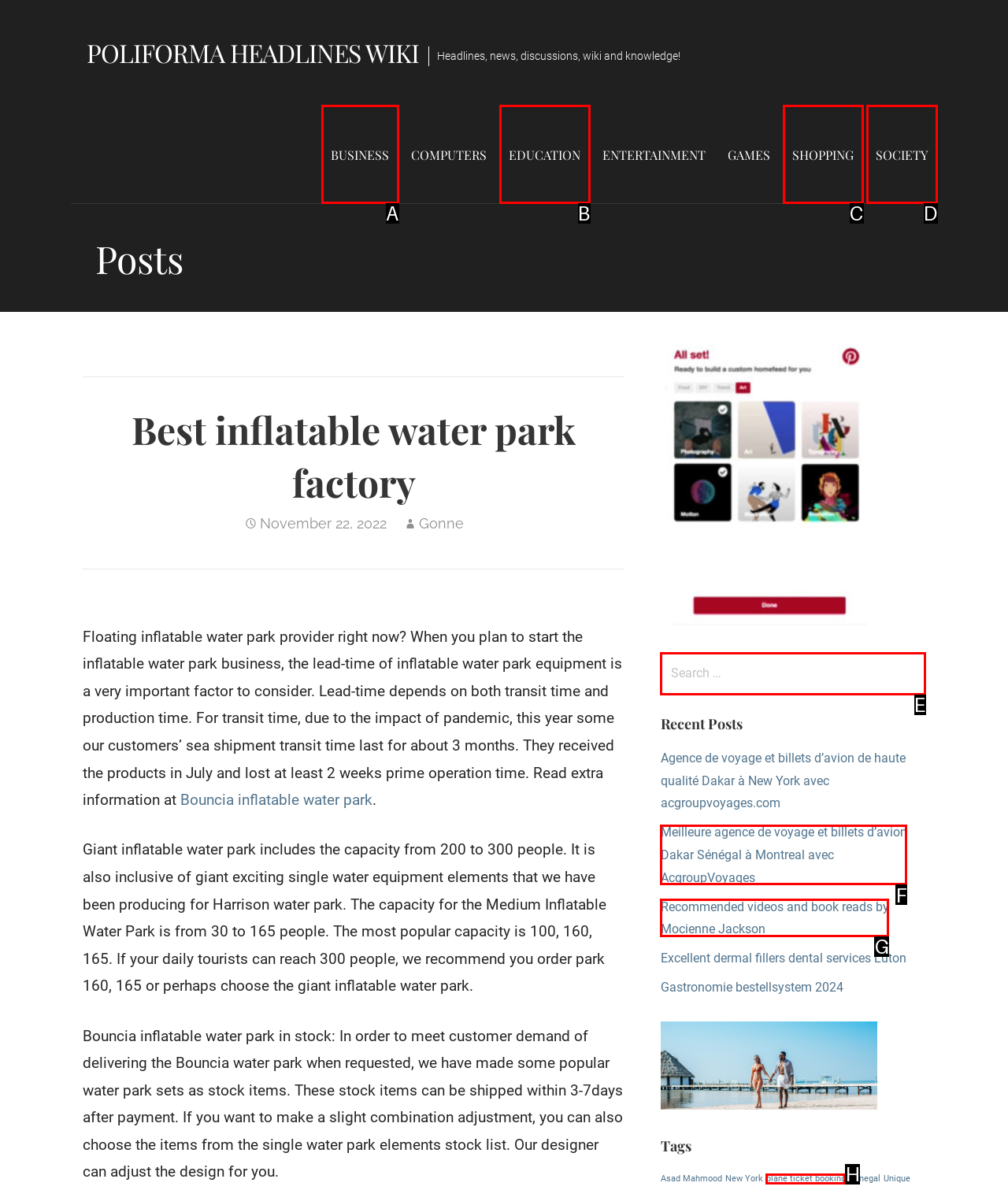Point out the option that needs to be clicked to fulfill the following instruction: Search for something
Answer with the letter of the appropriate choice from the listed options.

E